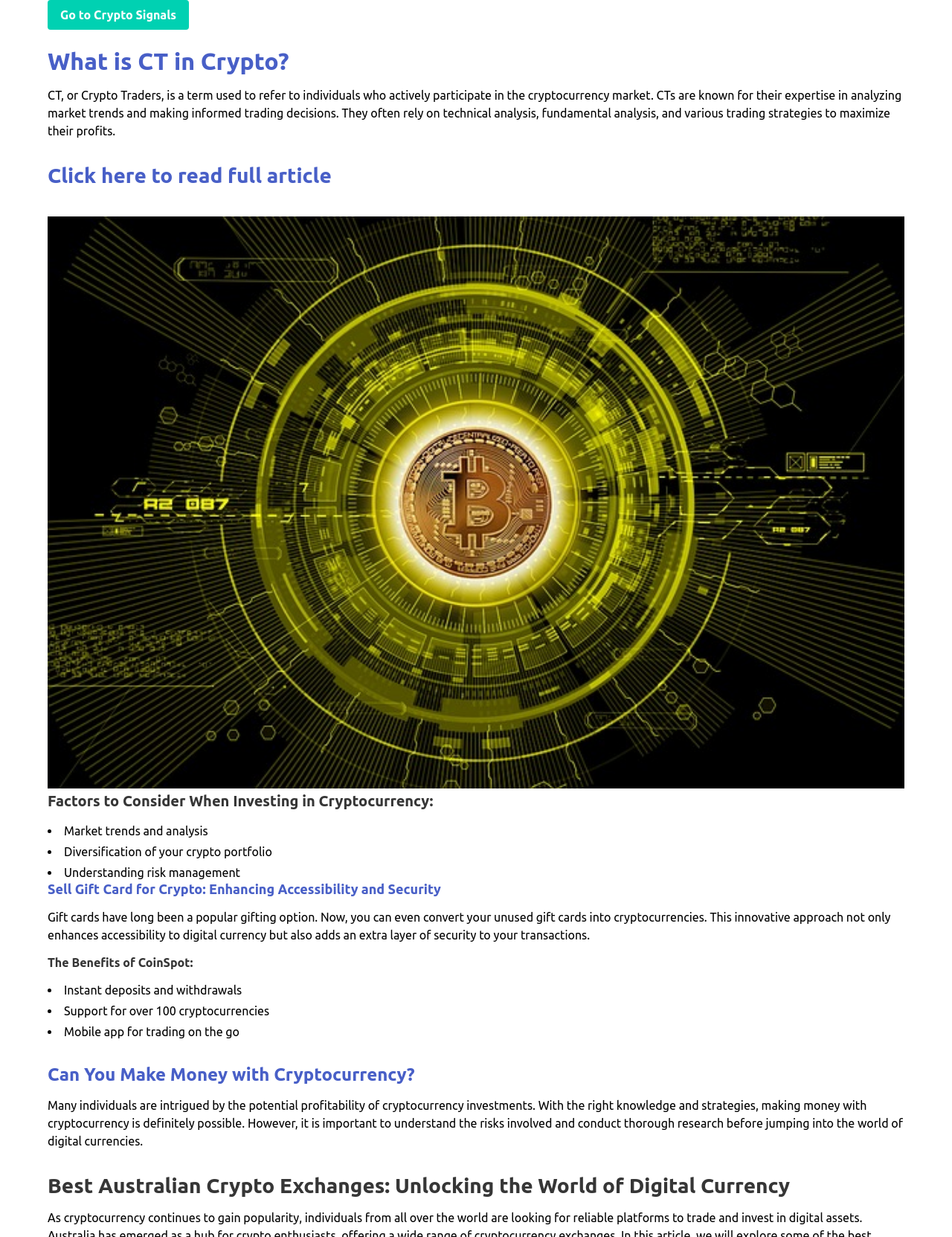Observe the image and answer the following question in detail: What is CT in Crypto?

Based on the webpage, CT is an abbreviation for Crypto Traders, which refers to individuals who actively participate in the cryptocurrency market. This information is obtained from the heading 'What is CT in Crypto?' and the static text that follows it.